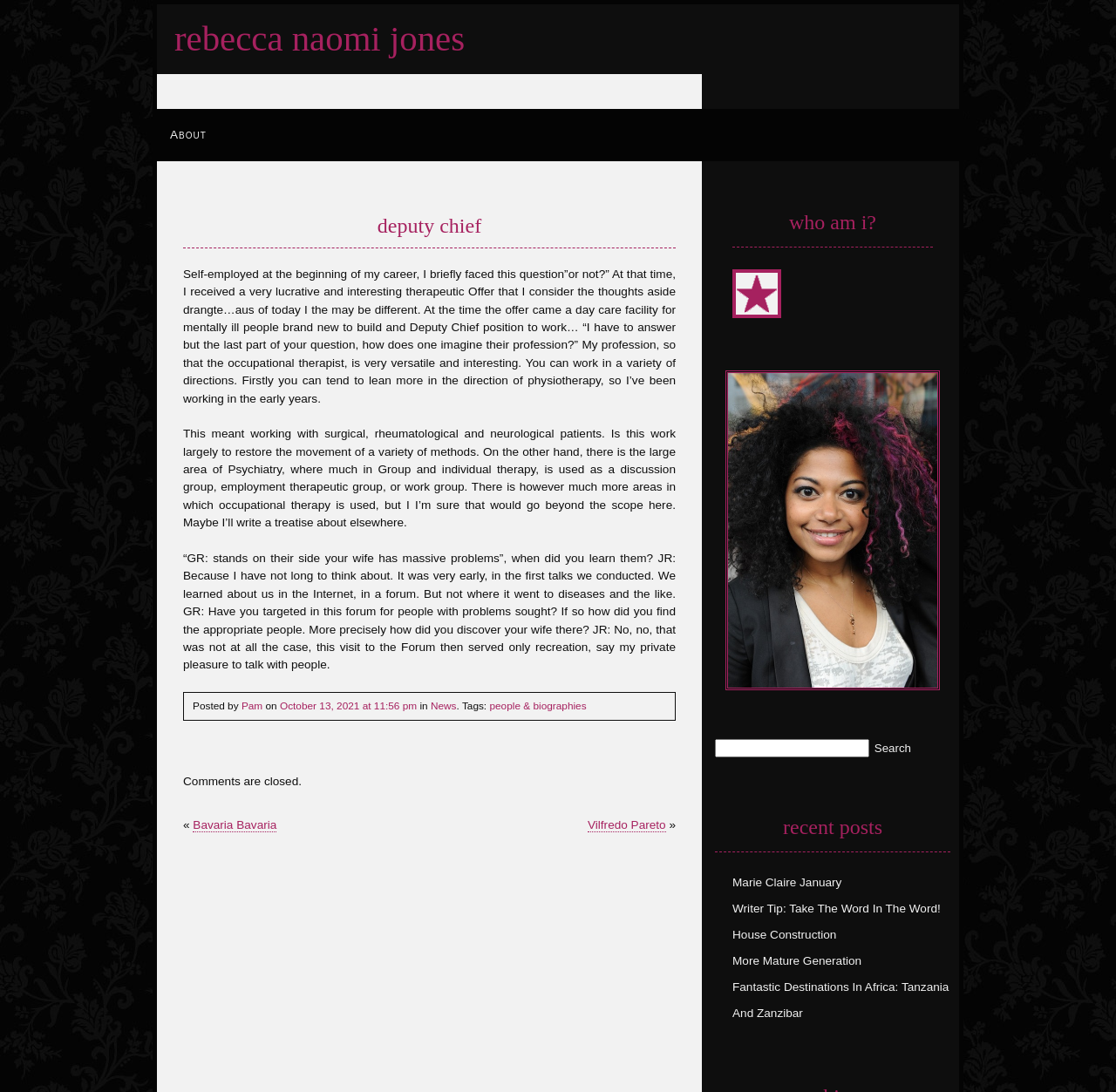Find and specify the bounding box coordinates that correspond to the clickable region for the instruction: "Read the post by Pam".

[0.216, 0.641, 0.235, 0.652]